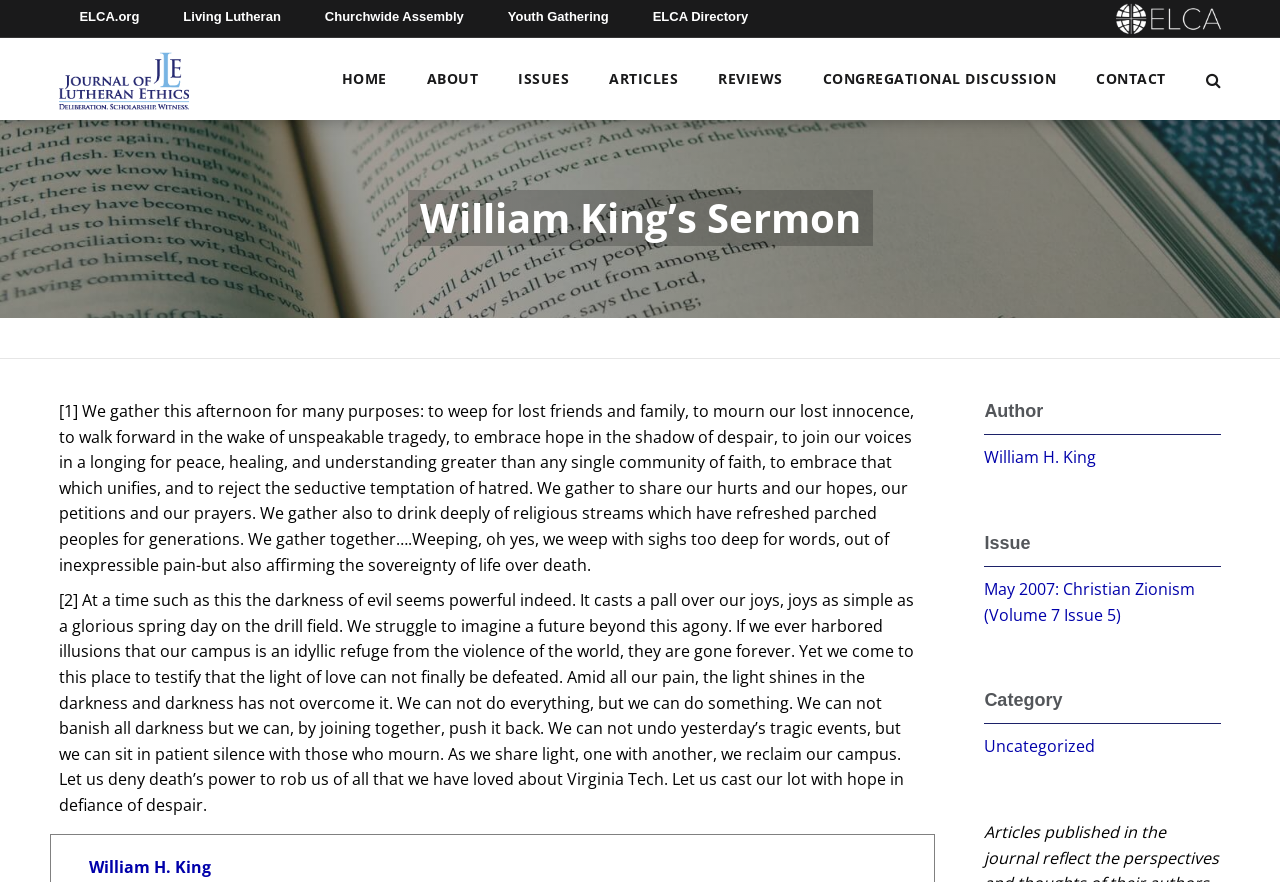Using the provided element description "Congregational Discussion", determine the bounding box coordinates of the UI element.

[0.643, 0.071, 0.825, 0.108]